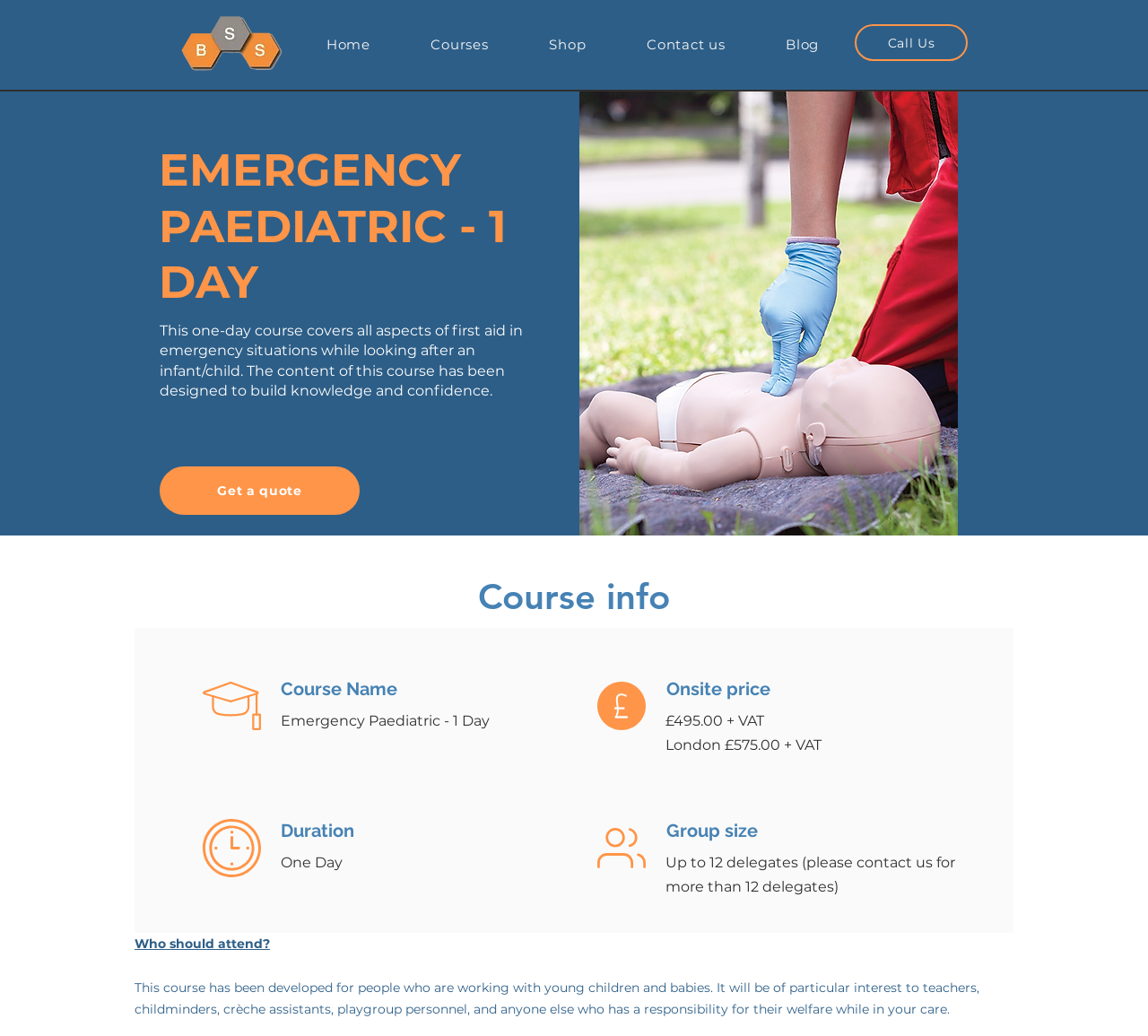Give a one-word or phrase response to the following question: What is the duration of the course?

One Day